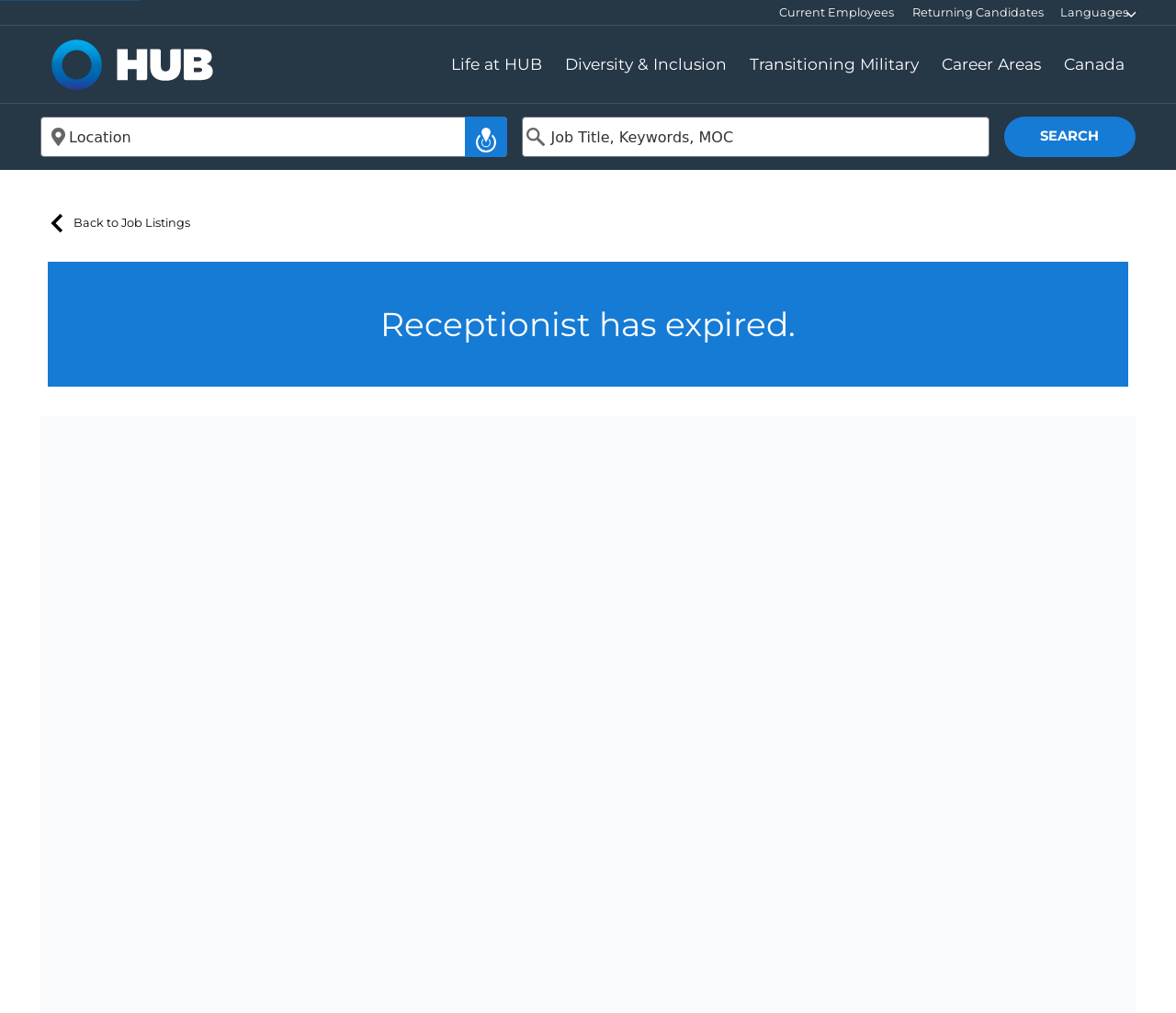Can you provide the bounding box coordinates for the element that should be clicked to implement the instruction: "Go to job listings"?

[0.034, 0.213, 0.162, 0.233]